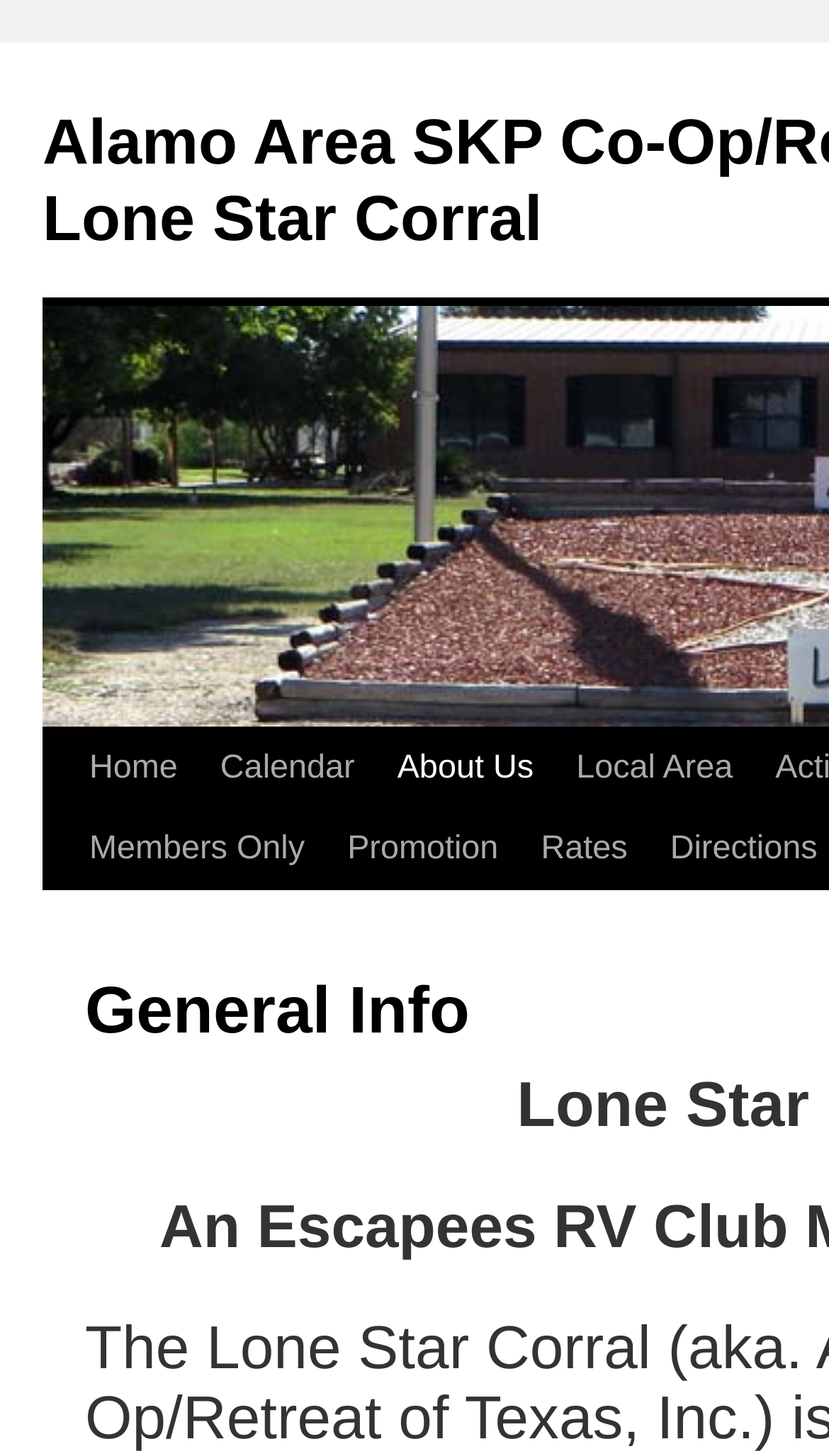Please answer the following question using a single word or phrase: 
What is the first menu item?

Home